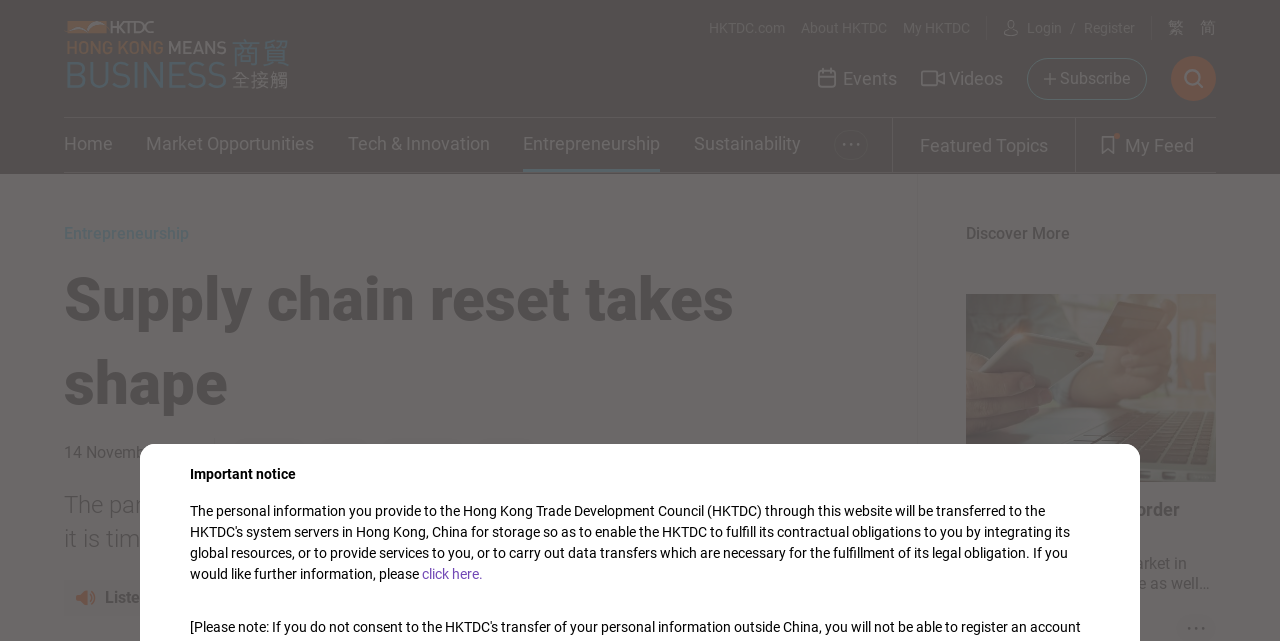Give a full account of the webpage's elements and their arrangement.

This webpage is about the Hong Kong Trade Development Council (HKTDC) and features an article titled "Supply chain reset takes shape". At the top left corner, there is a logo with a link to the homepage, accompanied by a small image. On the top right corner, there are links to "HKTDC.com", "About HKTDC", "My HKTDC", and language options. Below these links, there is a horizontal separator line.

In the main content area, there is a heading "Supply chain reset takes shape" followed by a date "14 November 2023". Below the heading, there are links to various topics such as "Transport", "Trade", "Technology", and "Fintech". Each topic has a corresponding generic element with the same text.

The main article text starts with a sentence "The pandemic precipitated logistics pandemonium across the world, and it is time for an industry overhaul." Below the text, there is a link to listen to the article, accompanied by a horizontal separator line.

On the right side of the page, there are several buttons and links, including a "Subscribe" button, a "Home" link, and links to various topics such as "Market Opportunities", "Tech & Innovation", and "Sustainability". There is also a section with a heading "Featured Topics" and links to "My Feed" and other topics.

At the bottom of the page, there is a section with a heading "Discover More" and a link to an article titled "Opening vast cross-border market". Below this section, there is a button with a generic element labeled "Technology". Finally, there is an important notice section with a link to click for more information.